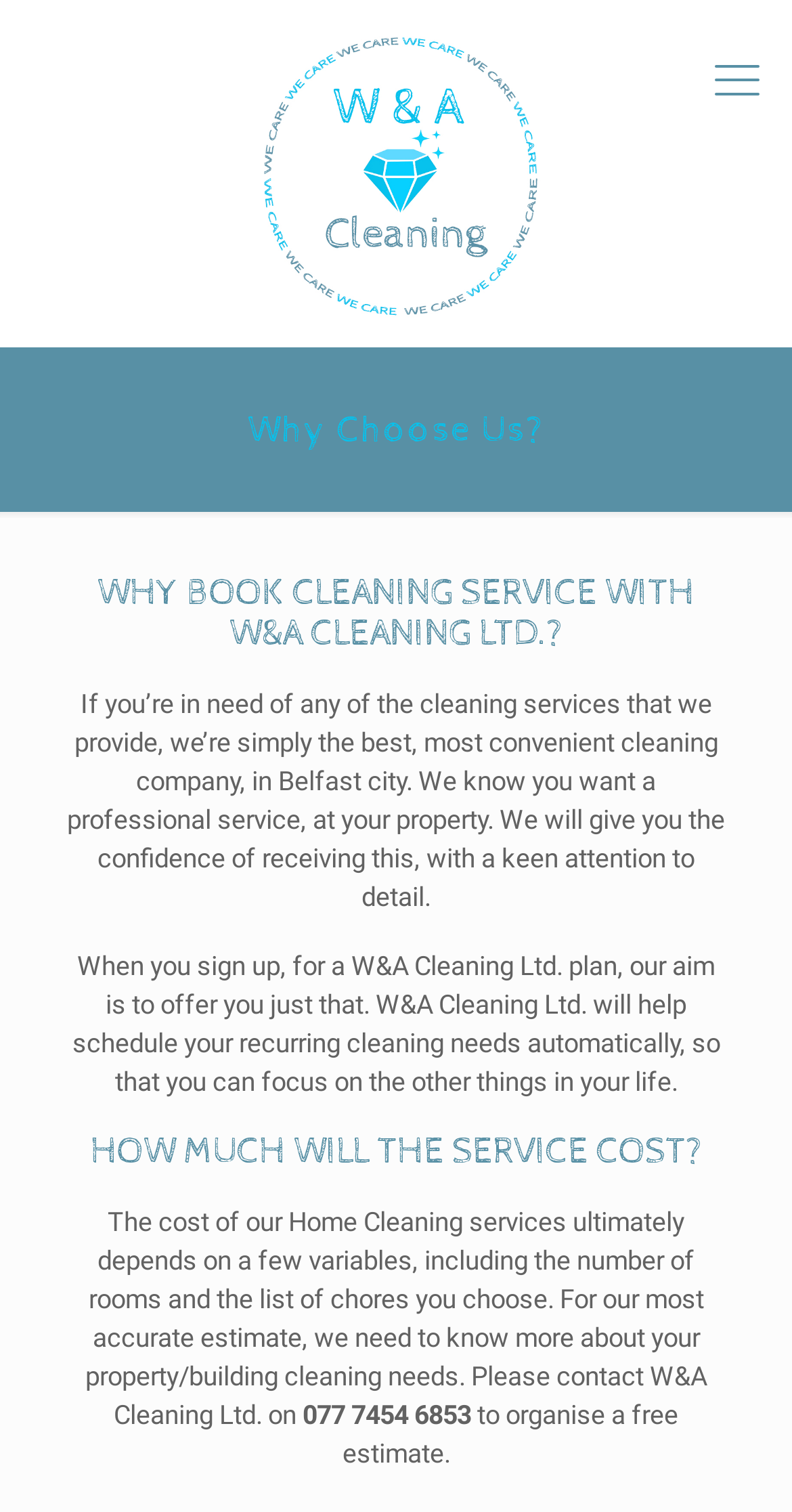Using details from the image, please answer the following question comprehensively:
What is the focus of the company?

By reading the StaticText elements, I found that the company focuses on attention to detail, as it mentions 'a keen attention to detail' in its description.